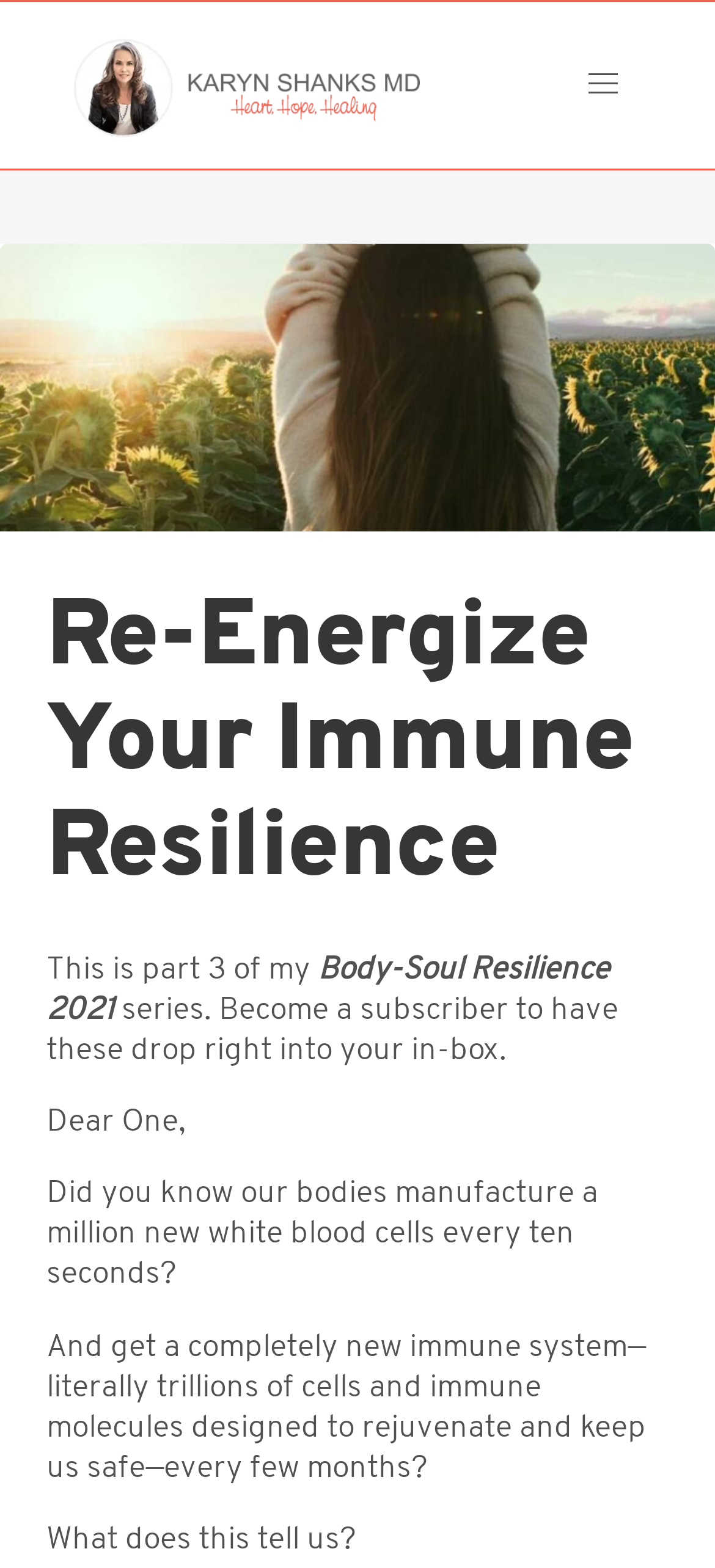Please reply with a single word or brief phrase to the question: 
What is the topic of this webpage series?

Body-Soul Resilience